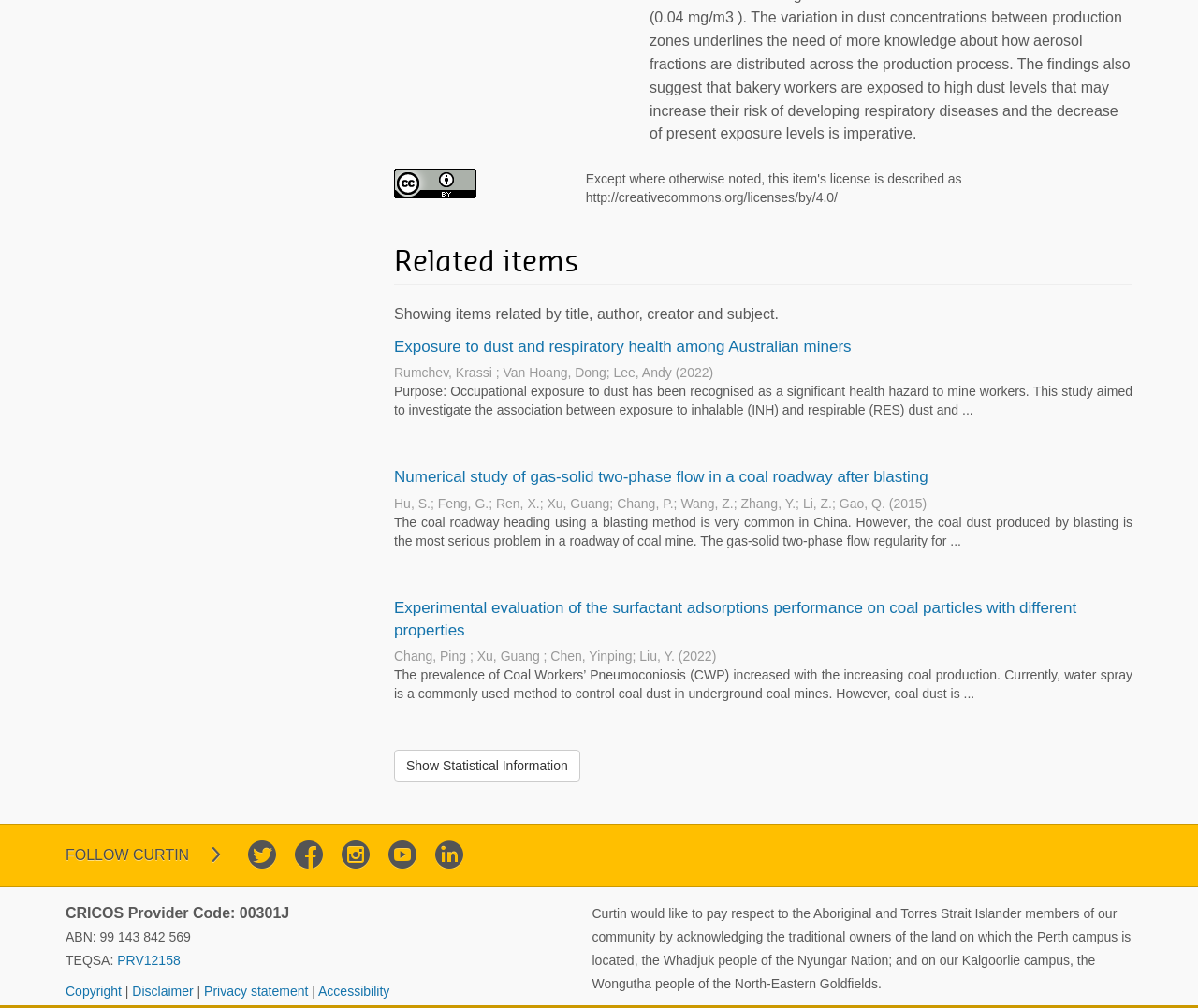Pinpoint the bounding box coordinates of the area that should be clicked to complete the following instruction: "View related items". The coordinates must be given as four float numbers between 0 and 1, i.e., [left, top, right, bottom].

[0.329, 0.243, 0.945, 0.283]